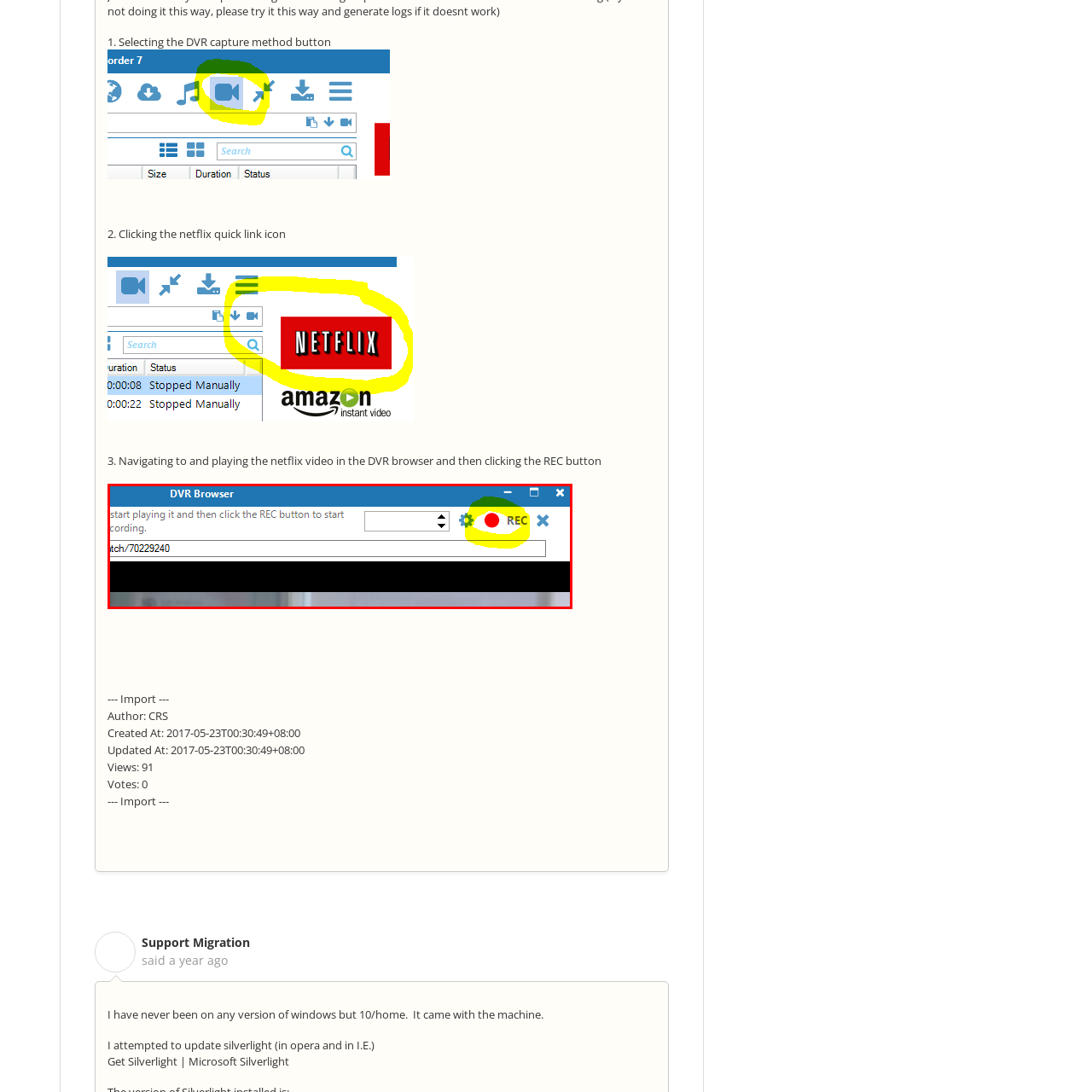Provide an in-depth caption for the picture enclosed by the red frame.

The image displays a screenshot of a DVR (Digital Video Recorder) browser interface, where users can record video content. At the top of the window, there's a blue bar with the title "DVR Browser." Below this title, an instruction prompts users to "start playing it and then click the REC button to start recording."

Key elements of the interface include a dropdown menu for selecting options, likely related to recording settings, and a prominent red "REC" button, which is highlighted within a yellow circle. This button indicates the function to start recording when clicked. The bottom section of the screenshot shows a placeholder that appears to display the current video or stream being accessed, as indicated by the text "watch/70229240." The overall layout suggests a user-friendly design tailored for effective video capturing and playback management.